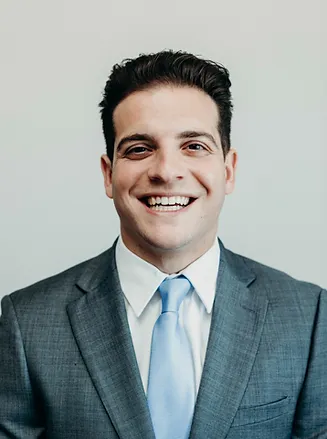What is the color of the background?
Using the visual information from the image, give a one-word or short-phrase answer.

Soft, neutral